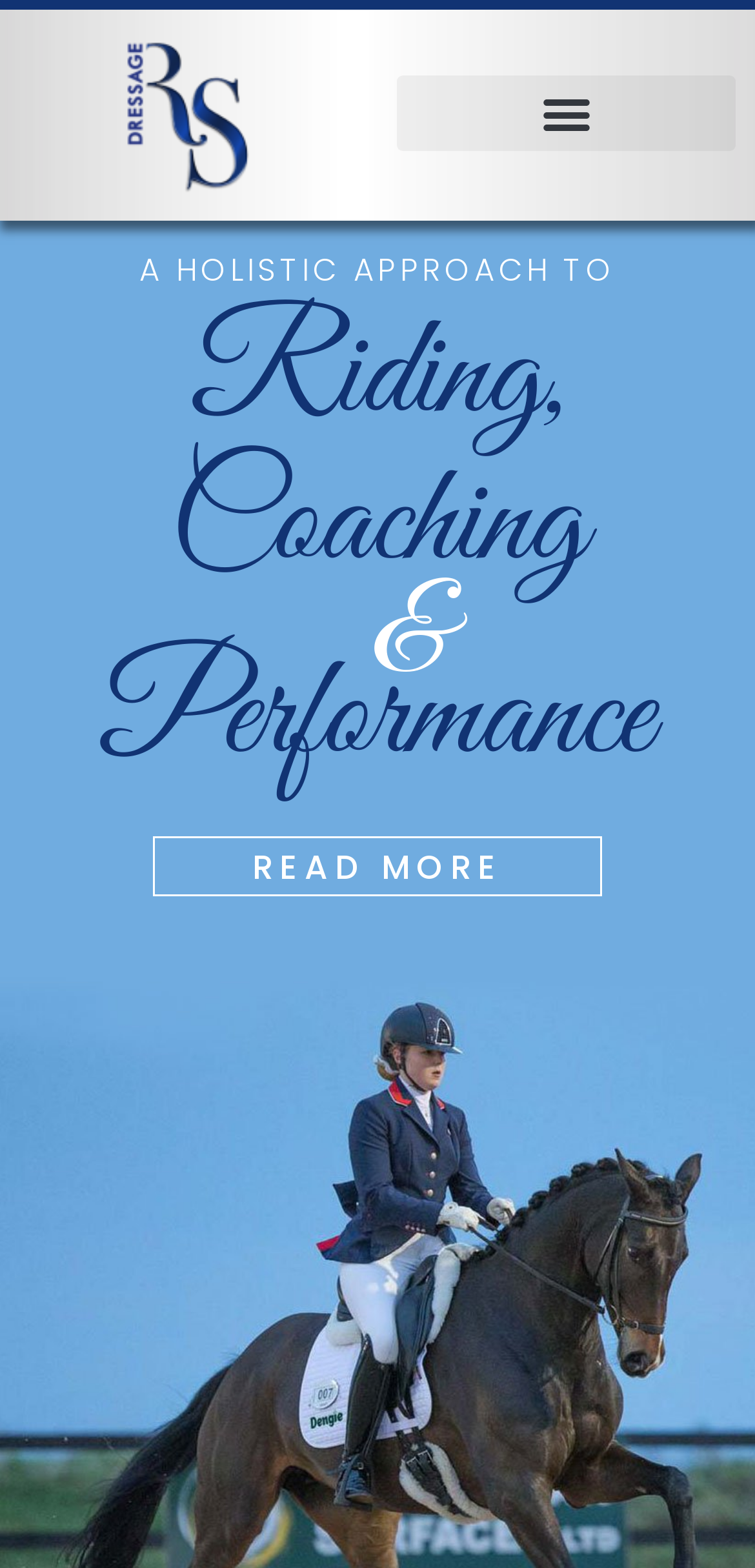What is the purpose of the 'READ MORE' link?
Using the screenshot, give a one-word or short phrase answer.

To read more about the website owner's services